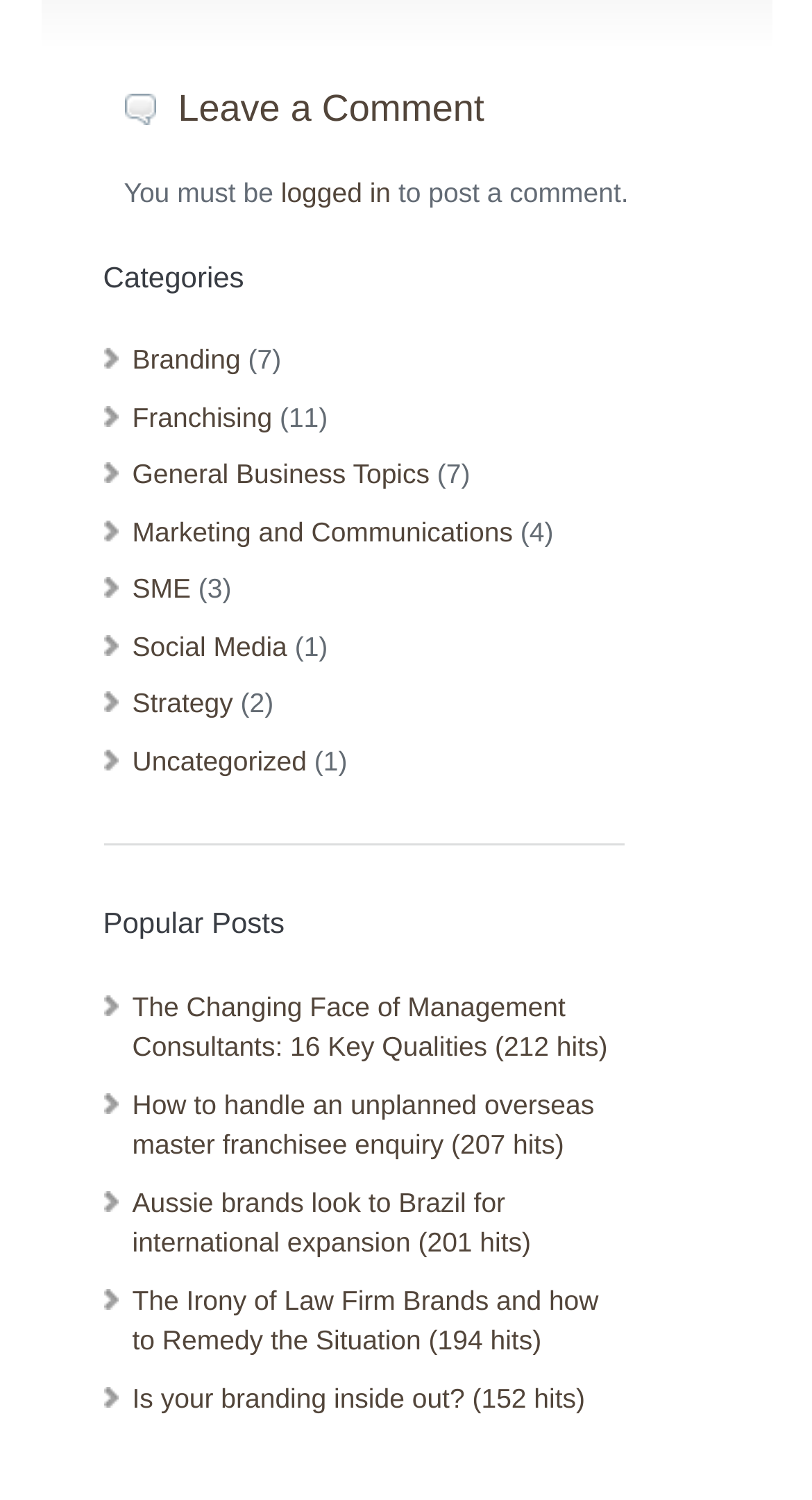Can you specify the bounding box coordinates for the region that should be clicked to fulfill this instruction: "Check the 'Is your branding inside out?' post".

[0.163, 0.921, 0.721, 0.942]